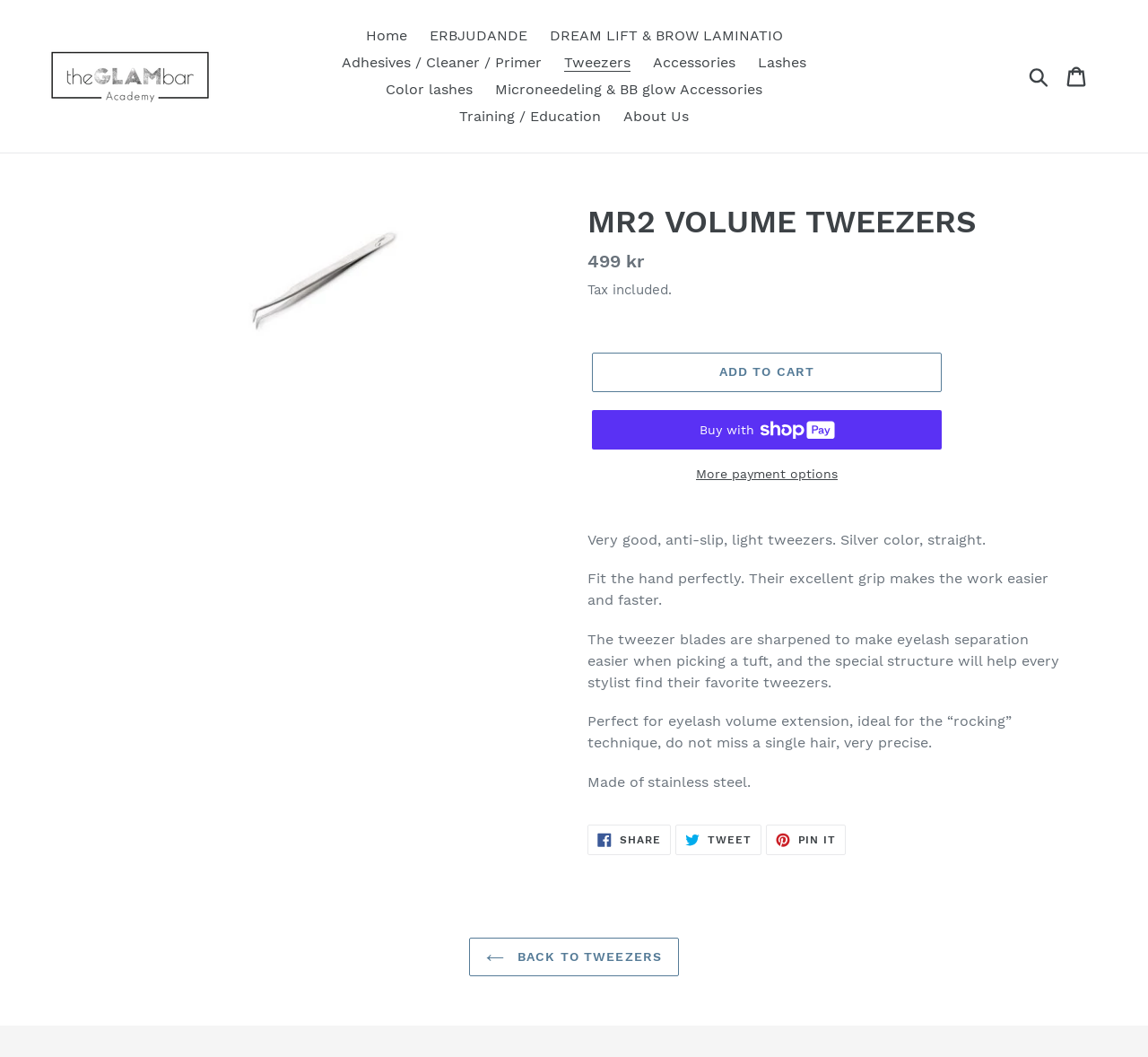Explain the webpage in detail.

This webpage is about a product called "MR2 VOLUME TWEEZERS" from "the GLAM bar Academy". At the top, there is a navigation menu with links to different sections of the website, including "Home", "ERBJUDANDE", "DREAM LIFT & BROW LAMINATION", and more. On the top right, there is a search button and a cart link.

Below the navigation menu, there is a main section that takes up most of the page. It features an image of the tweezers on the left, and a heading "MR2 VOLUME TWEEZERS" on the right. Under the heading, there is a description list with the regular price of the product, "499 kr", and a note that tax is included.

Further down, there are three buttons: "ADD TO CART", "Buy now with ShopPay", and "More payment options". The "Buy now with ShopPay" button has a small image next to it.

Below the buttons, there are four paragraphs of text that describe the product in detail. The text explains the features and benefits of the tweezers, including their anti-slip and light design, excellent grip, and sharpened blades for easy eyelash separation.

At the bottom of the page, there are three social media links to share the product on Facebook, Twitter, and Pinterest. There is also a link to go "BACK TO TWEEZERS" at the very bottom of the page.